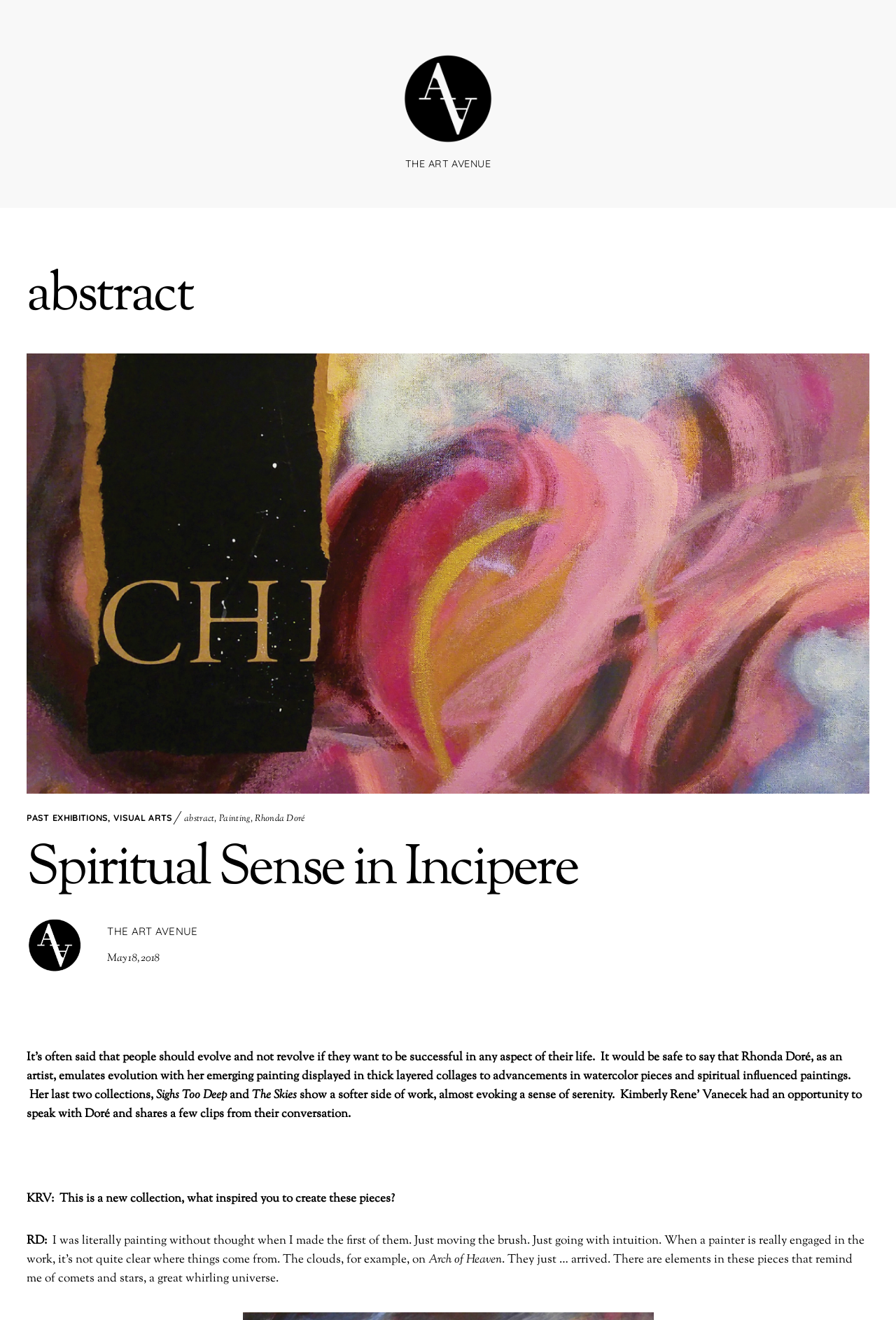What is the title of the last two collections mentioned on this webpage?
Give a one-word or short phrase answer based on the image.

Sighs Too Deep and The Skies